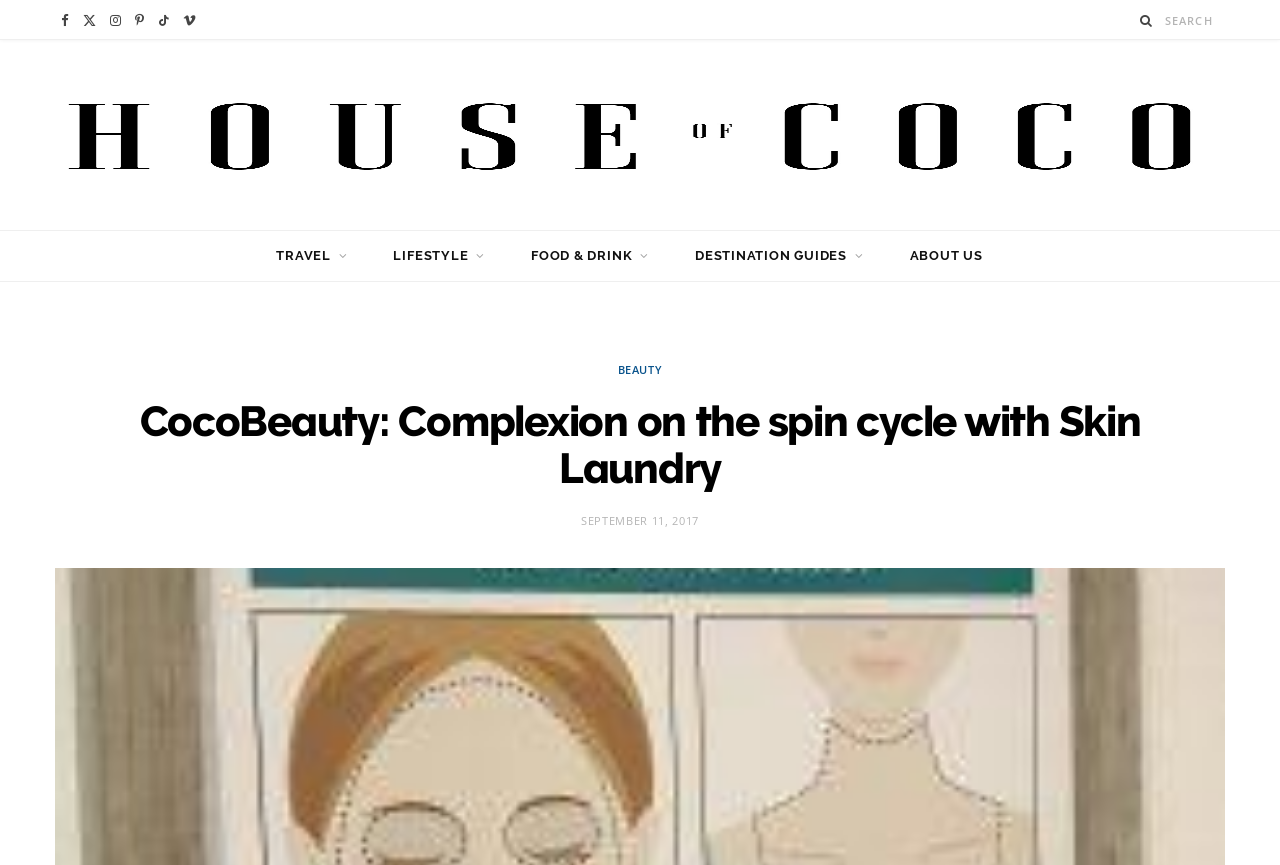Given the following UI element description: "here", find the bounding box coordinates in the webpage screenshot.

None